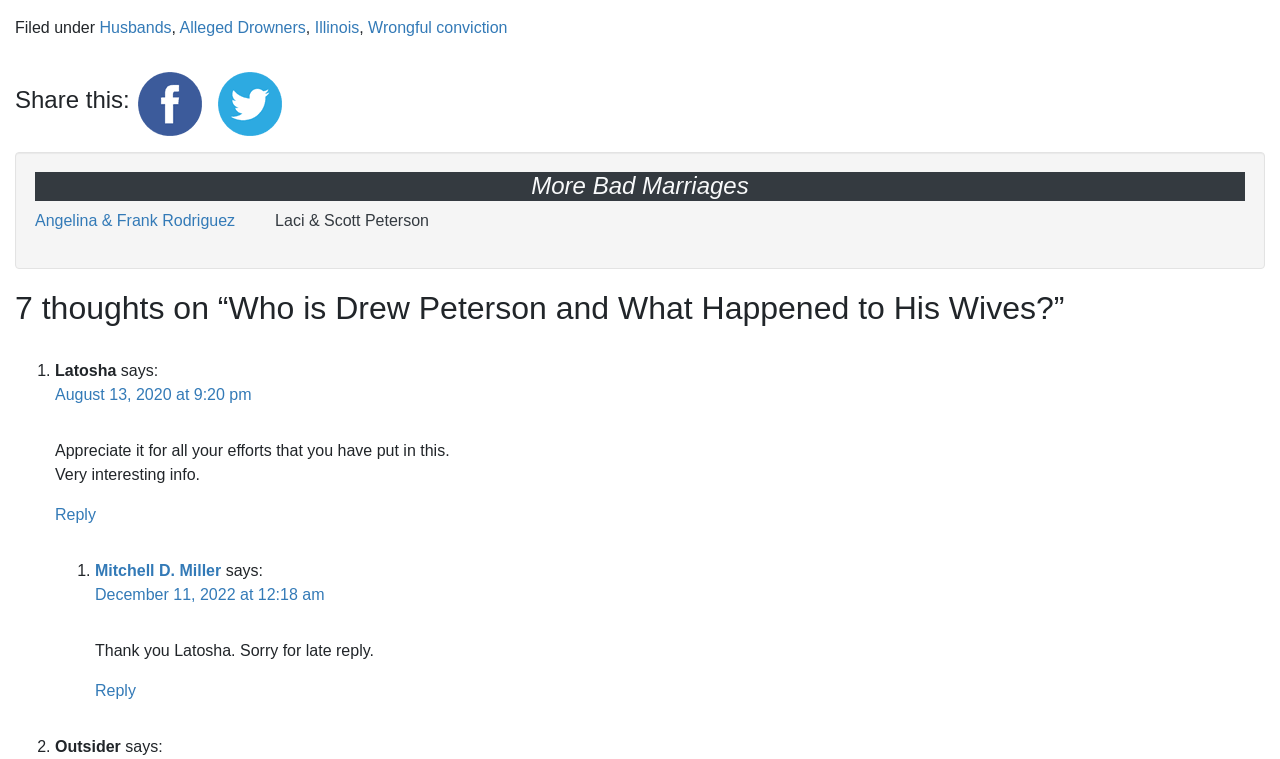Could you provide the bounding box coordinates for the portion of the screen to click to complete this instruction: "Read more about Angelina & Frank Rodriguez"?

[0.027, 0.279, 0.184, 0.301]